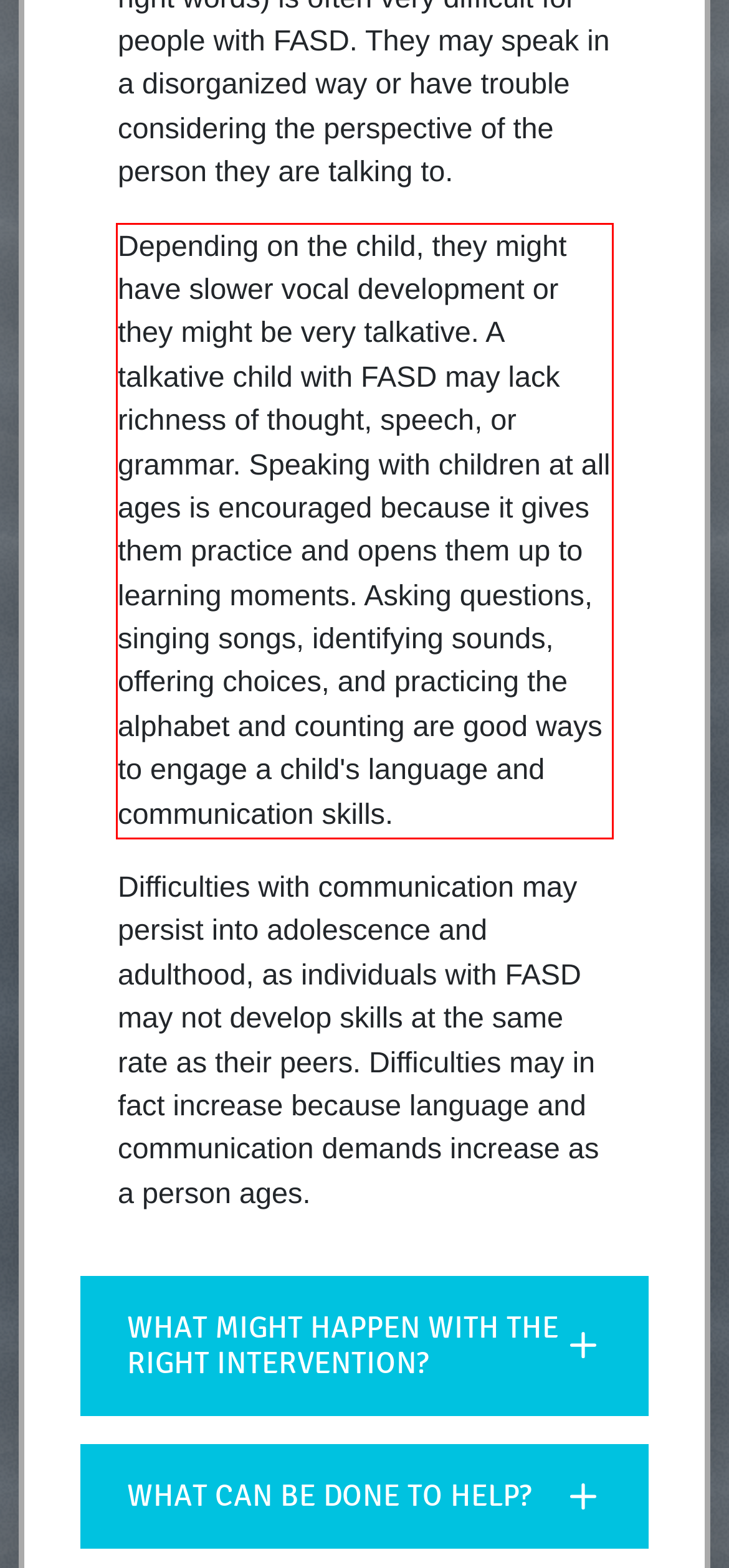You are given a screenshot with a red rectangle. Identify and extract the text within this red bounding box using OCR.

Depending on the child, they might have slower vocal development or they might be very talkative. A talkative child with FASD may lack richness of thought, speech, or grammar. Speaking with children at all ages is encouraged because it gives them practice and opens them up to learning moments. Asking questions, singing songs, identifying sounds, offering choices, and practicing the alphabet and counting are good ways to engage a child's language and communication skills.